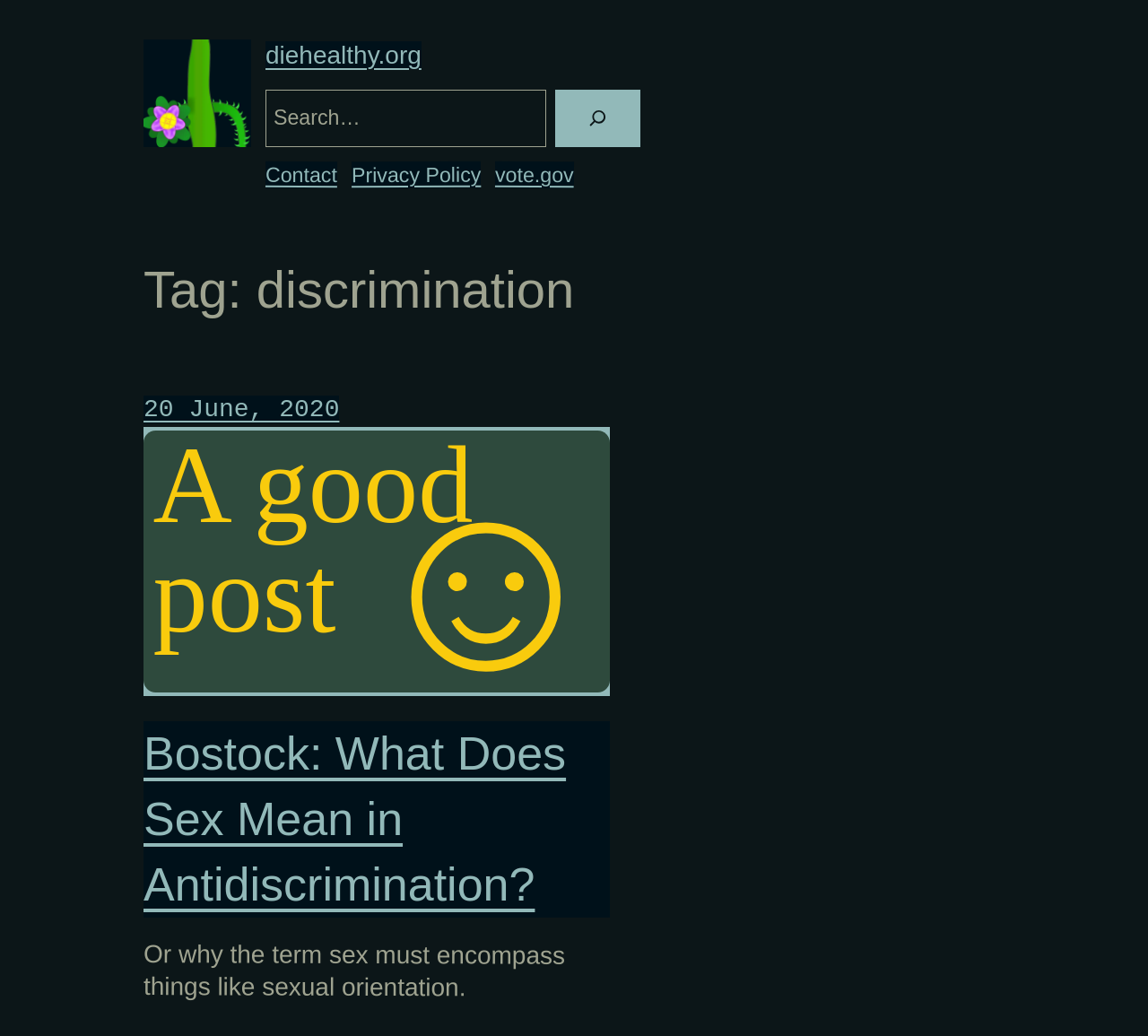Identify the bounding box for the UI element that is described as follows: "20 June, 2020".

[0.125, 0.381, 0.296, 0.41]